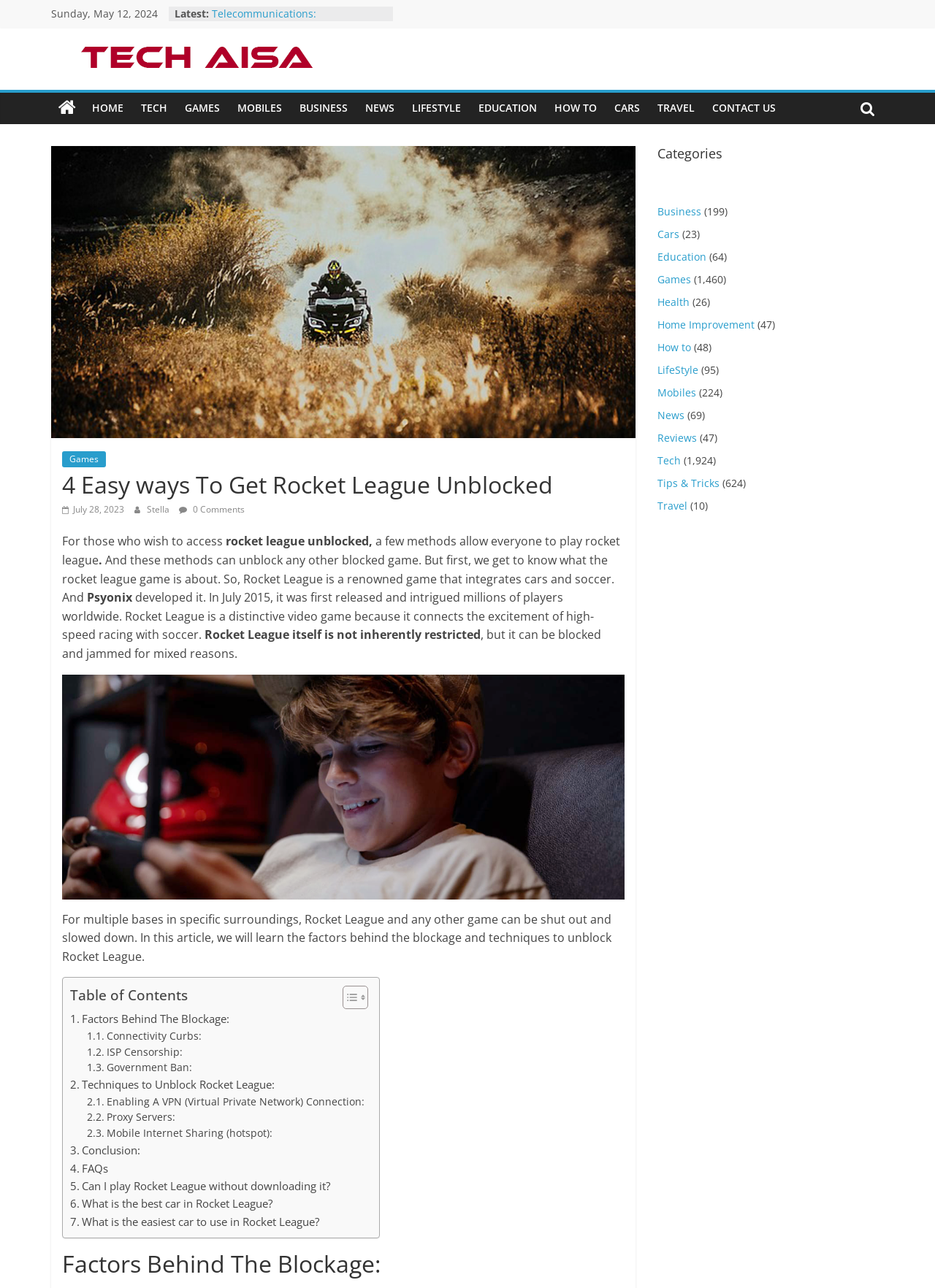Determine the bounding box coordinates of the clickable element to achieve the following action: 'Read the article about '4 Easy ways To Get Rocket League Unblocked''. Provide the coordinates as four float values between 0 and 1, formatted as [left, top, right, bottom].

[0.066, 0.363, 0.668, 0.388]